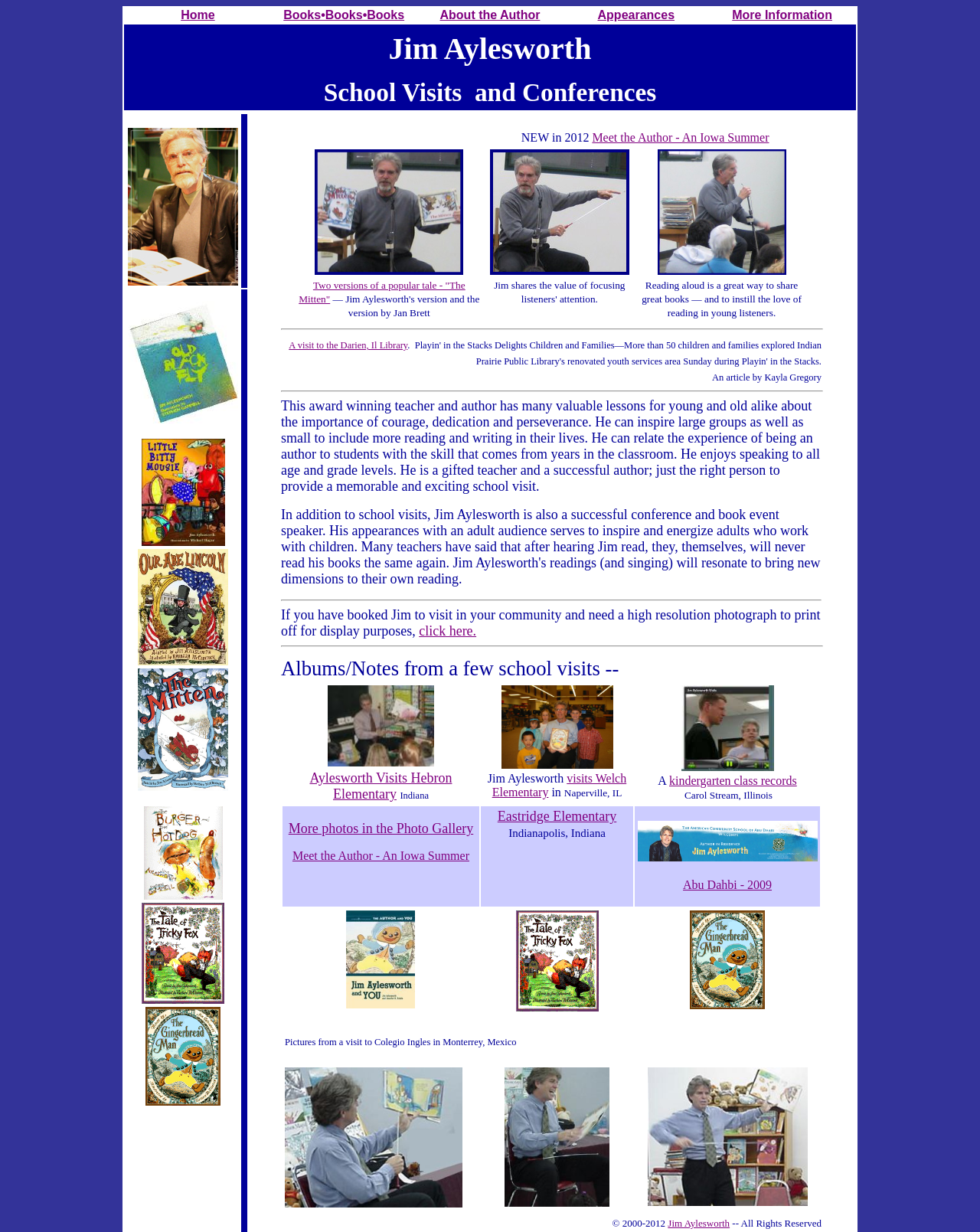Please find the bounding box coordinates for the clickable element needed to perform this instruction: "Click on Home".

[0.127, 0.007, 0.276, 0.018]